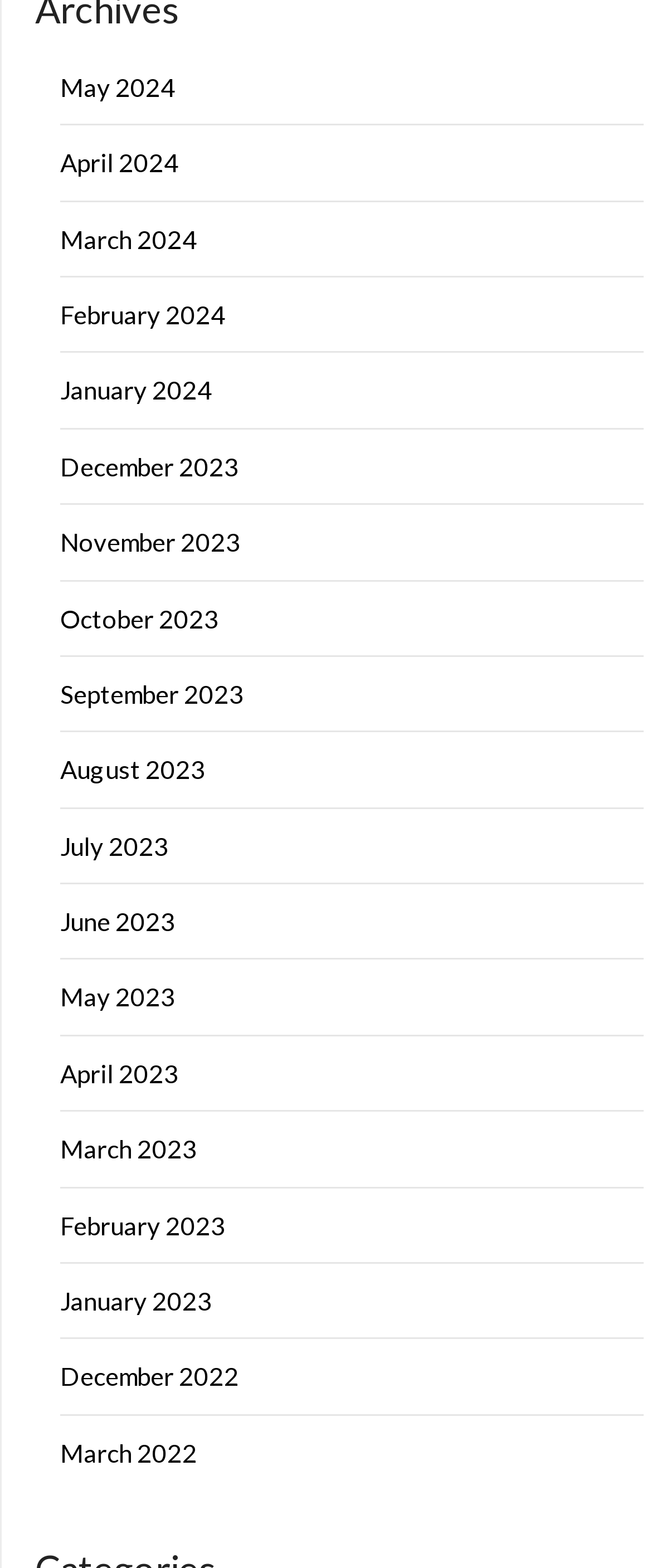Give a concise answer using one word or a phrase to the following question:
What is the earliest month listed?

March 2022